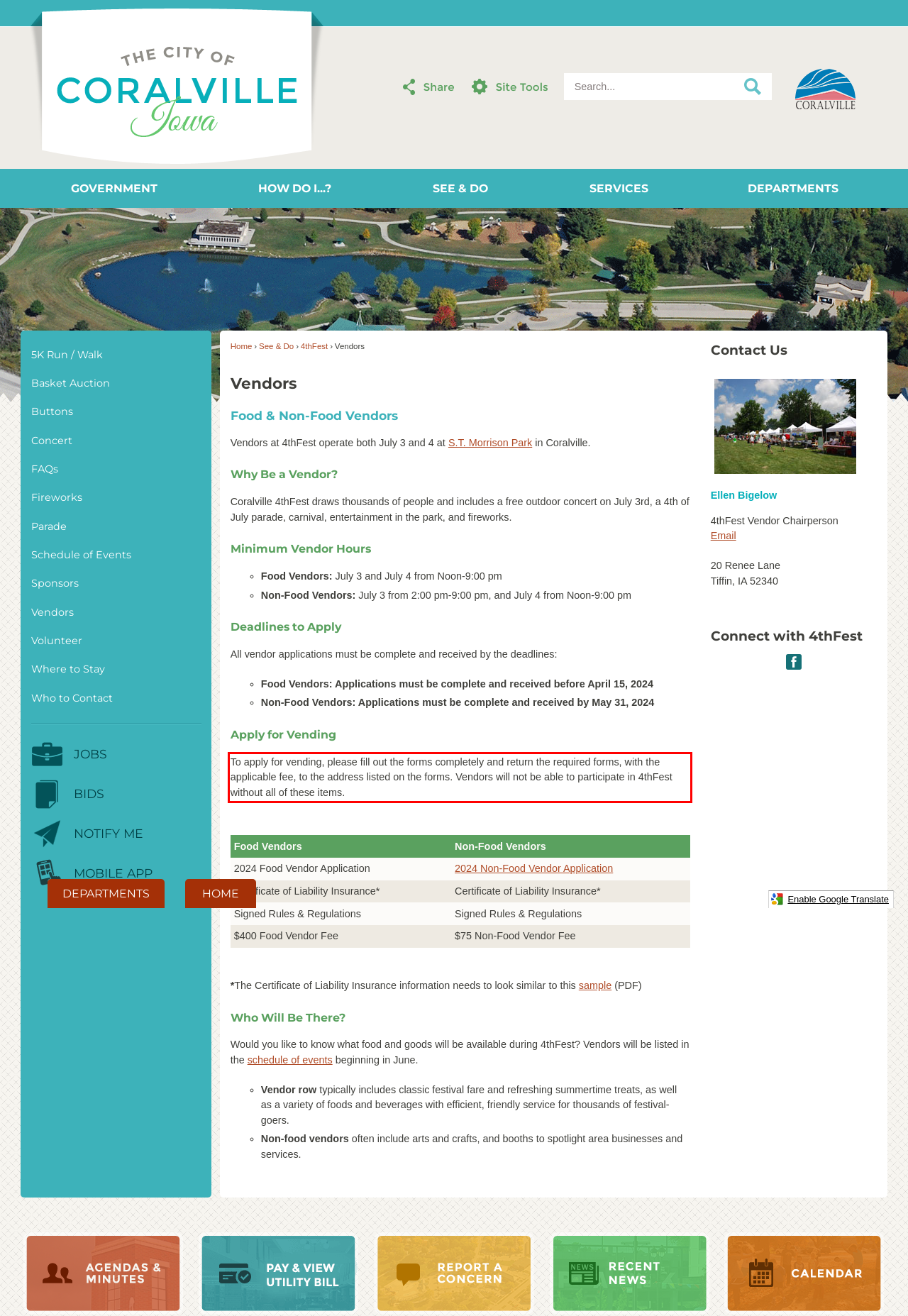The screenshot you have been given contains a UI element surrounded by a red rectangle. Use OCR to read and extract the text inside this red rectangle.

To apply for vending, please fill out the forms completely and return the required forms, with the applicable fee, to the address listed on the forms. Vendors will not be able to participate in 4thFest without all of these items.